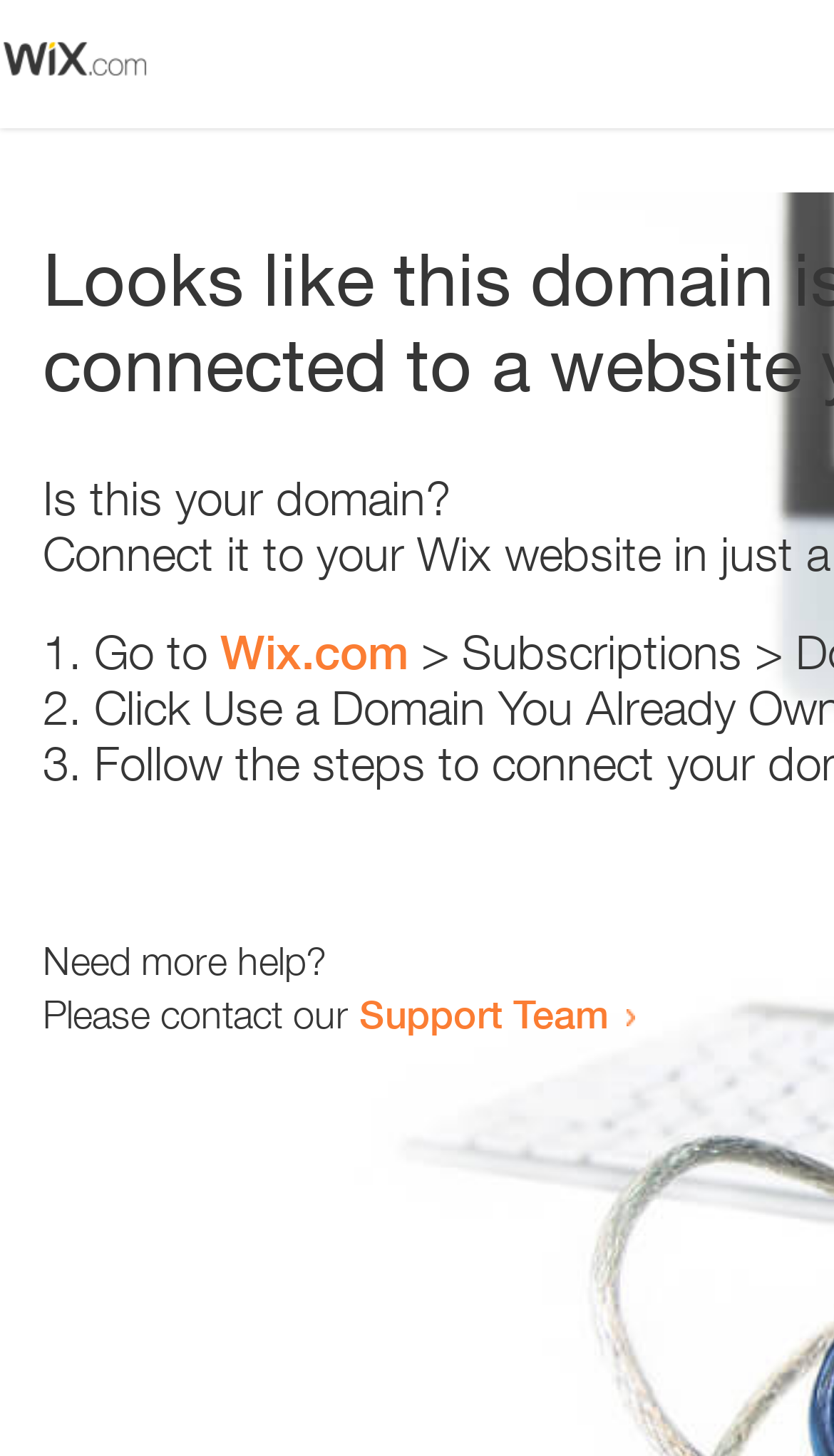Generate the main heading text from the webpage.

Looks like this domain isn't
connected to a website yet